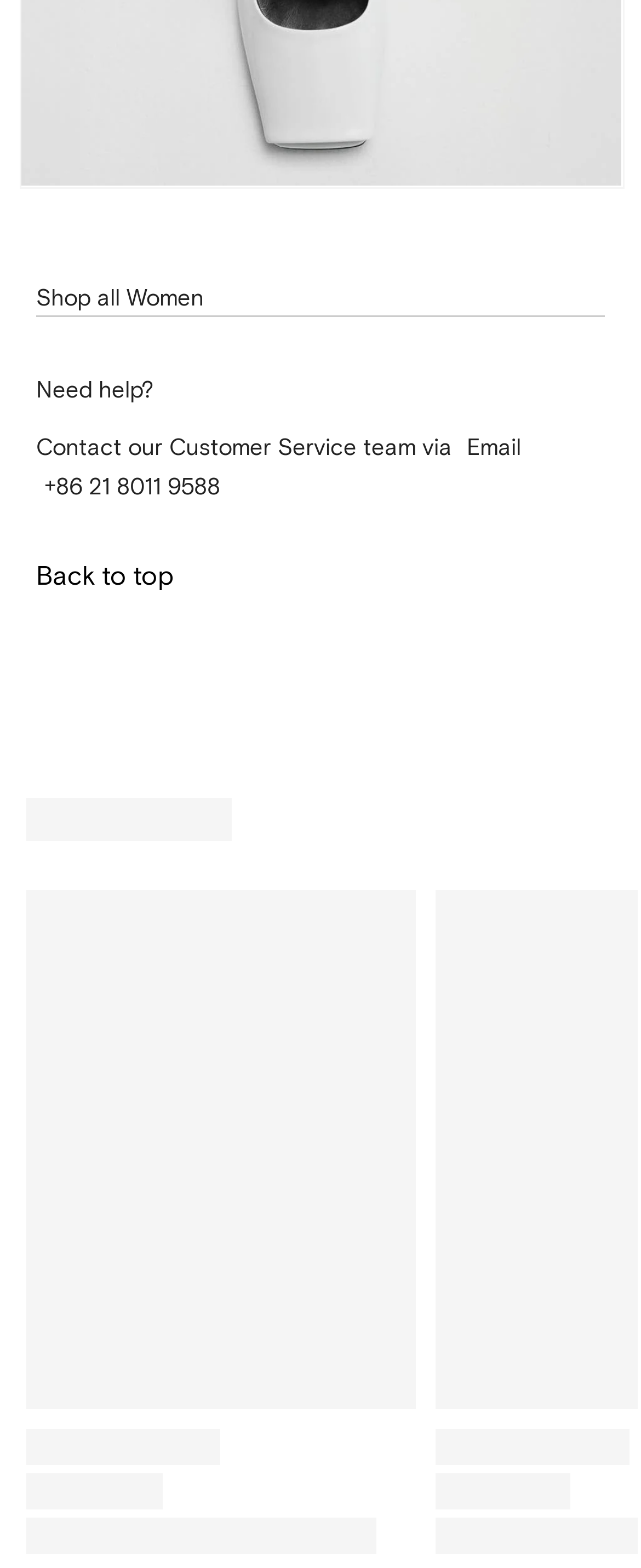Analyze the image and deliver a detailed answer to the question: What brands are available on the website?

The webpage has a list of links under the heading 'Shop all Women', which includes brands such as Balenciaga, Chloé, Fendi, Gucci, Off-White, Prada, Saint Laurent, and Valentino. This suggests that the website offers products from these luxury fashion brands.